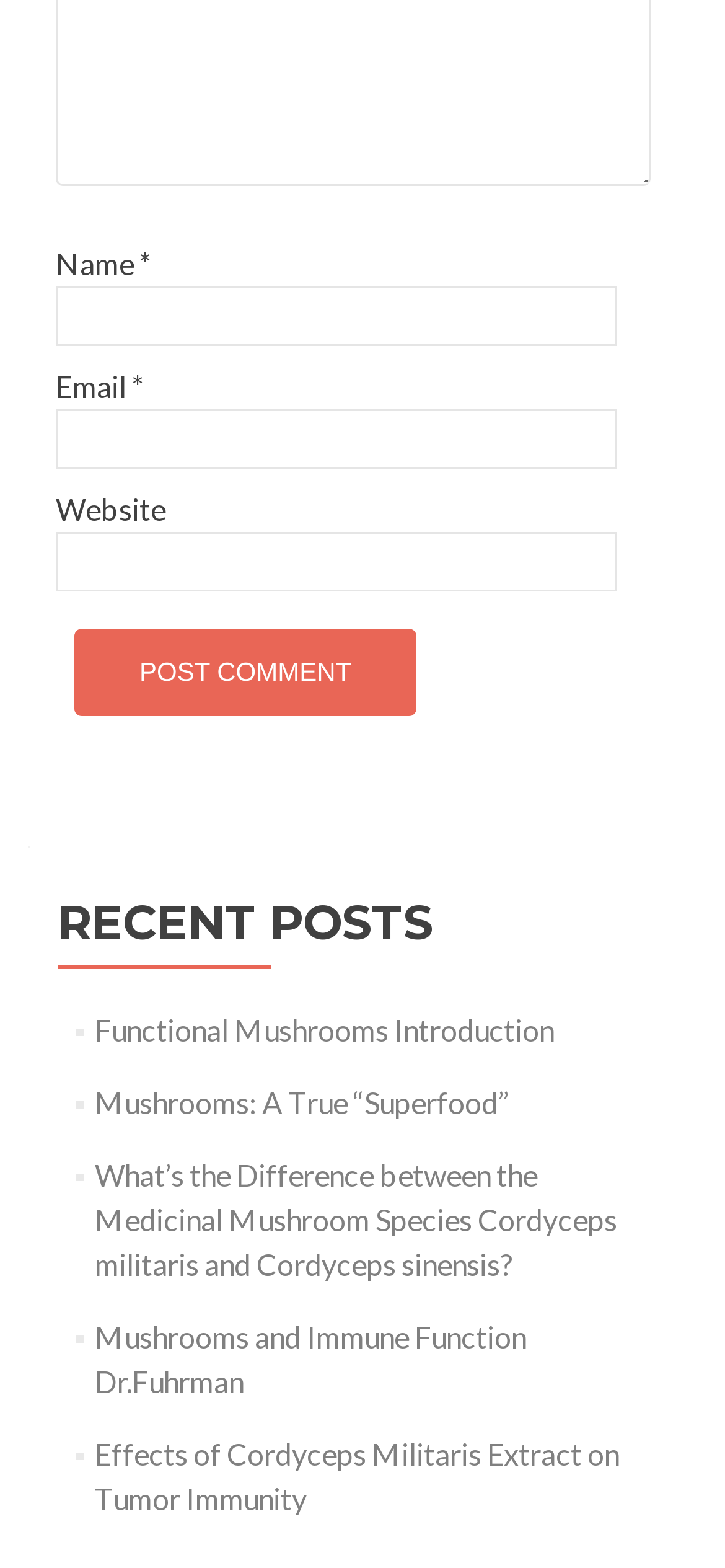Show the bounding box coordinates for the HTML element described as: "parent_node: Email * aria-describedby="email-notes" name="email"".

[0.077, 0.261, 0.851, 0.299]